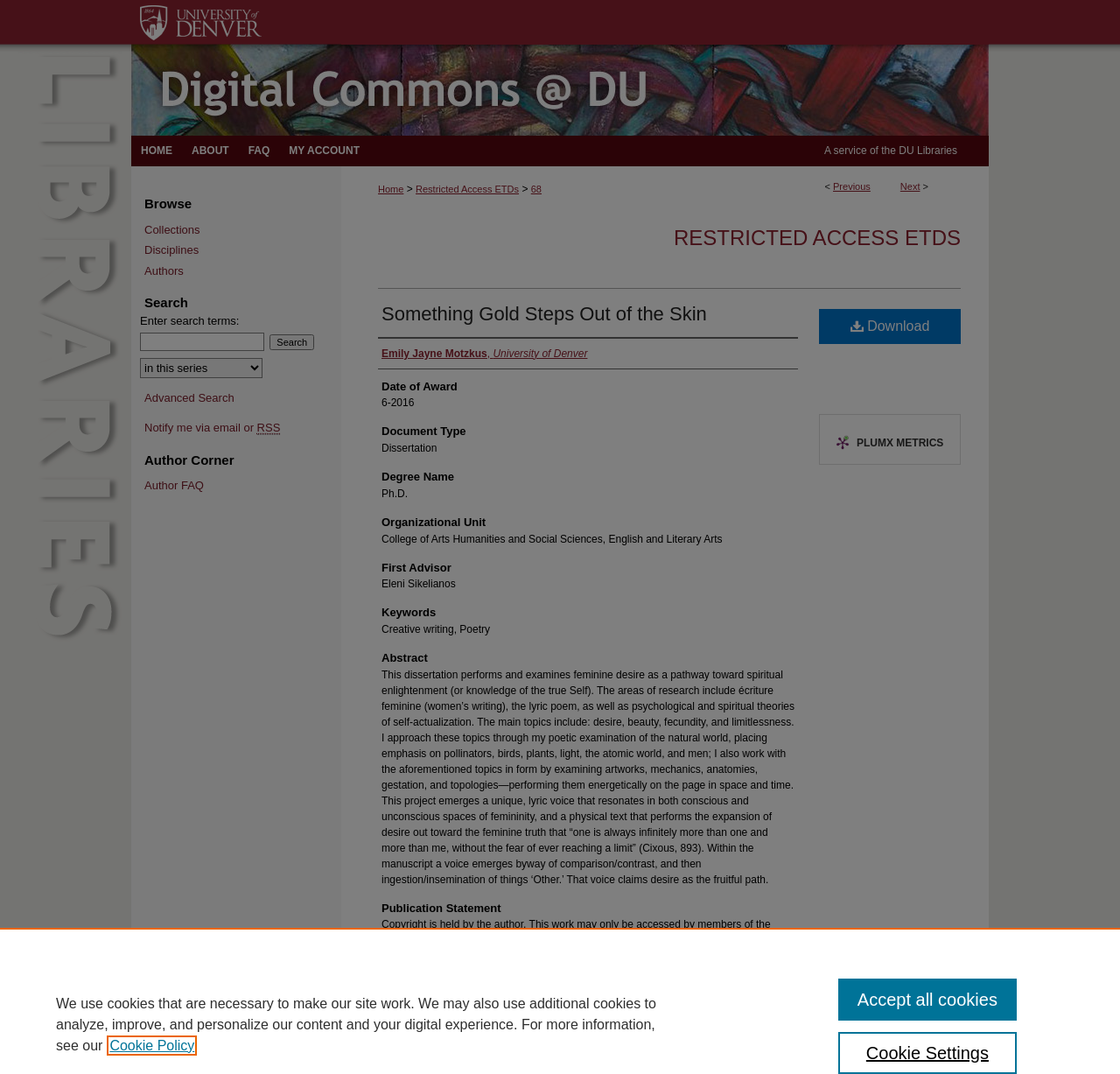Determine which piece of text is the heading of the webpage and provide it.

Digital Commons @ DU